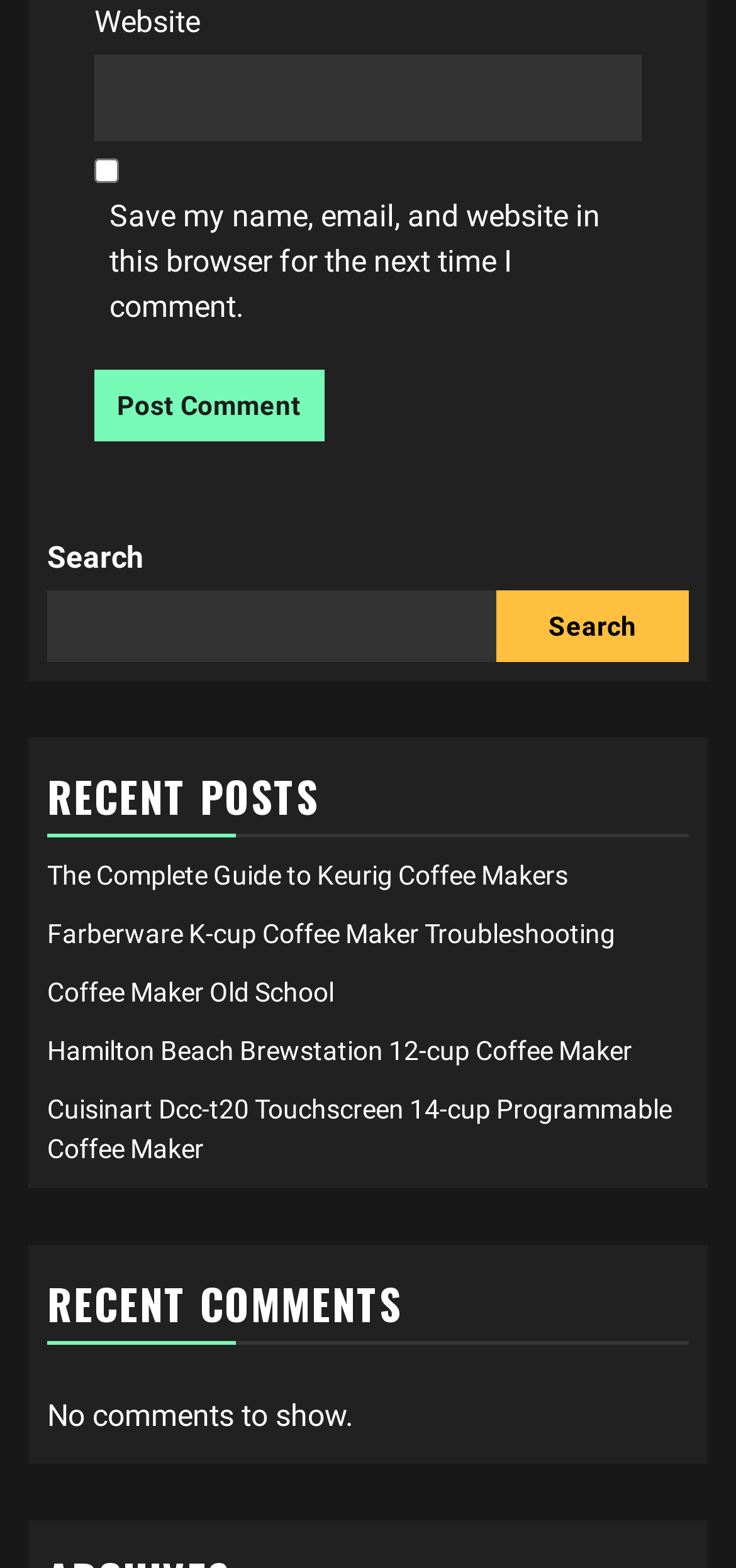Pinpoint the bounding box coordinates of the element you need to click to execute the following instruction: "search for something". The bounding box should be represented by four float numbers between 0 and 1, in the format [left, top, right, bottom].

[0.064, 0.377, 0.674, 0.423]